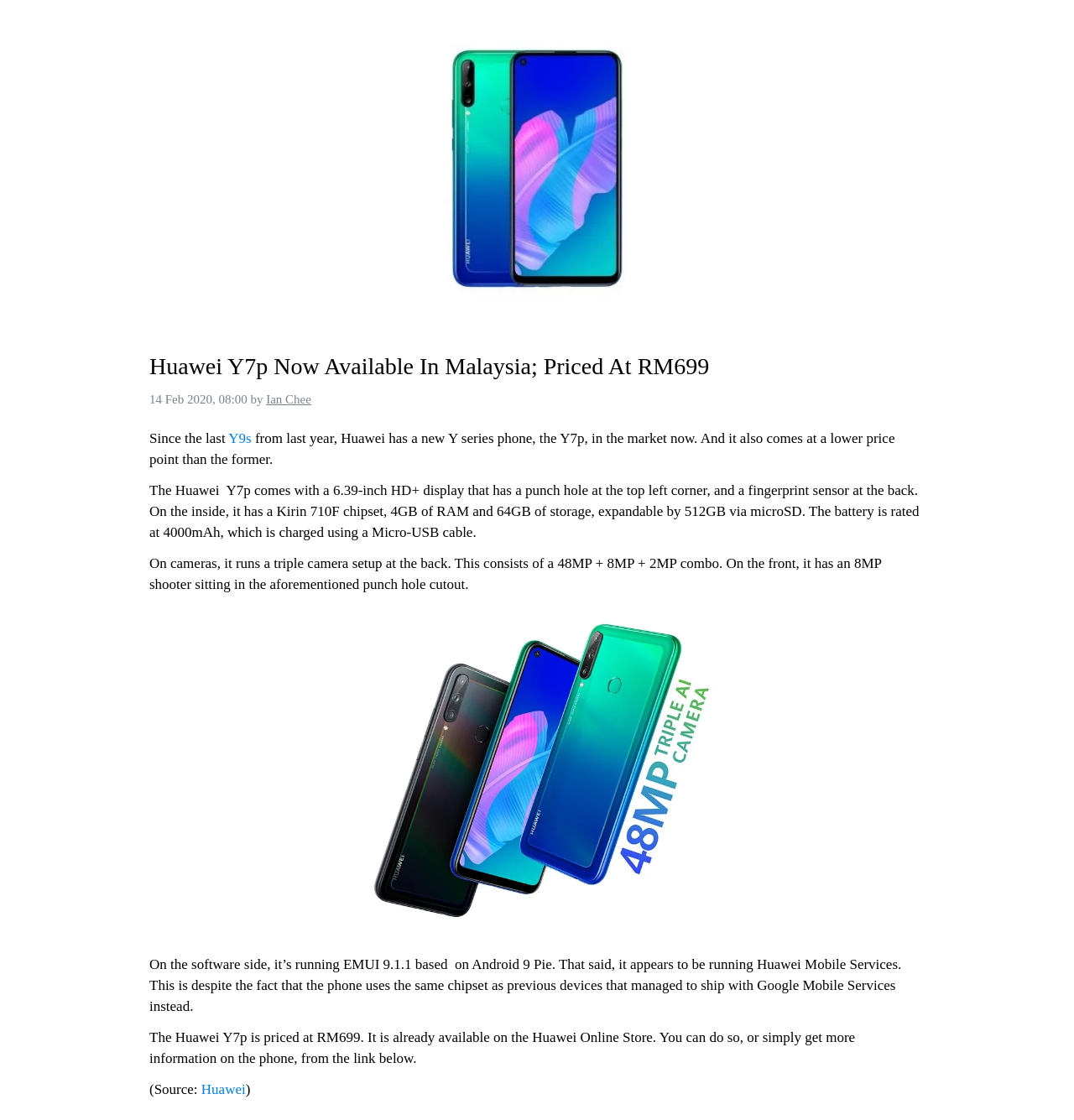Where can you buy Huawei Y7p?
Answer briefly with a single word or phrase based on the image.

Huawei Online Store